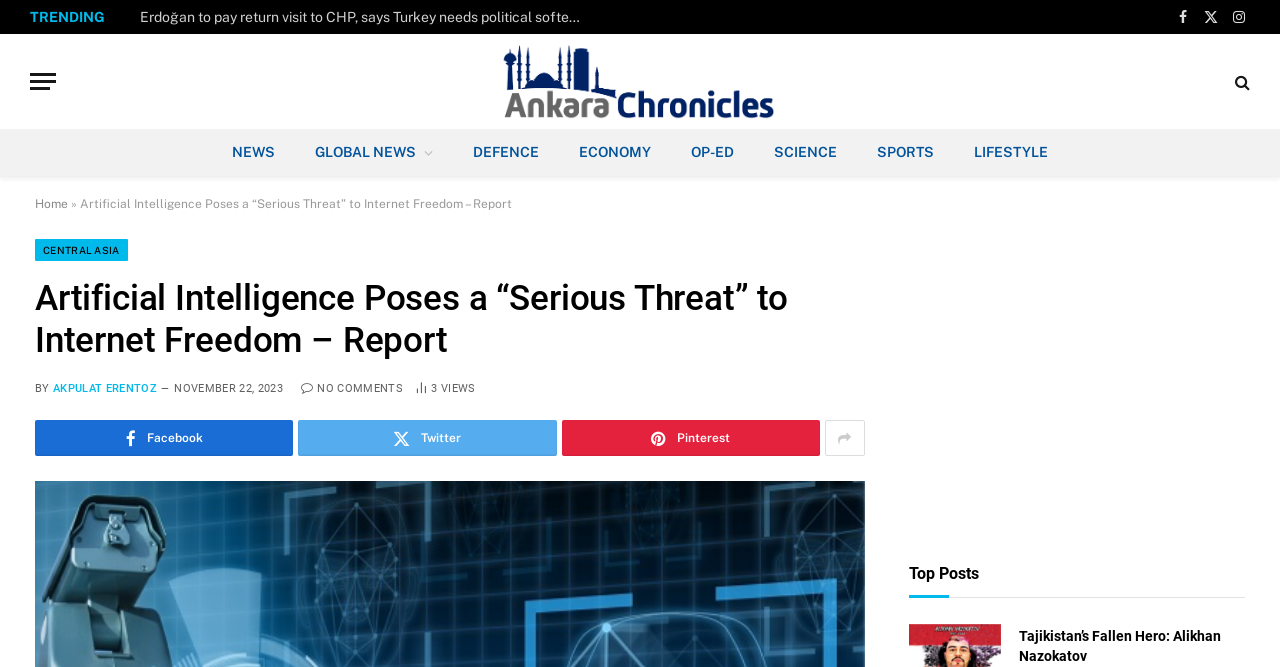Analyze the image and deliver a detailed answer to the question: What is the name of the website?

I determined the answer by looking at the link element with the text 'Ankara Chronicles' and an image with the same name, which suggests that it is the website's name.